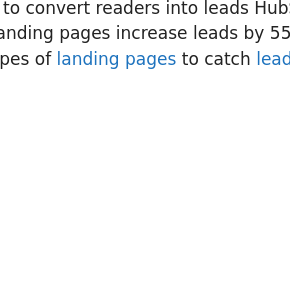Describe all the important aspects and features visible in the image.

The image depicts a luxurious residence featuring a stunning outdoor pool, exemplifying the appeal of high-end real estate. The caption emphasizes the importance of effective lead generation strategies, particularly for real estate agents. It suggests that using optimized landing pages can significantly enhance conversion rates, ultimately assisting agents in transforming site traffic into valuable leads. The accompanying text highlights the potential of well-designed landing pages to capture the interest of prospective buyers and sellers, making them a crucial tool in real estate marketing.